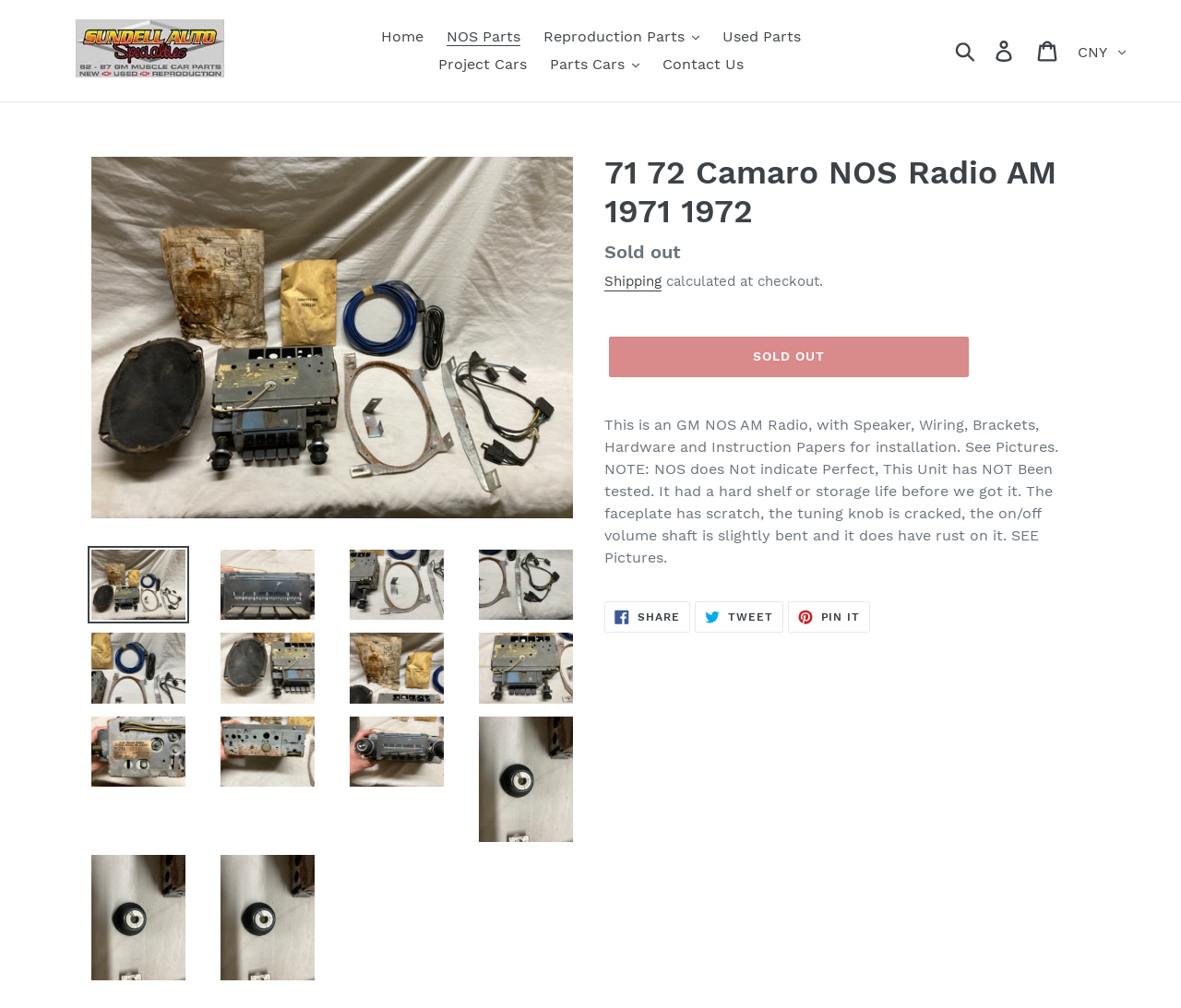What is the condition of the faceplate?
Using the image as a reference, answer with just one word or a short phrase.

Scratched